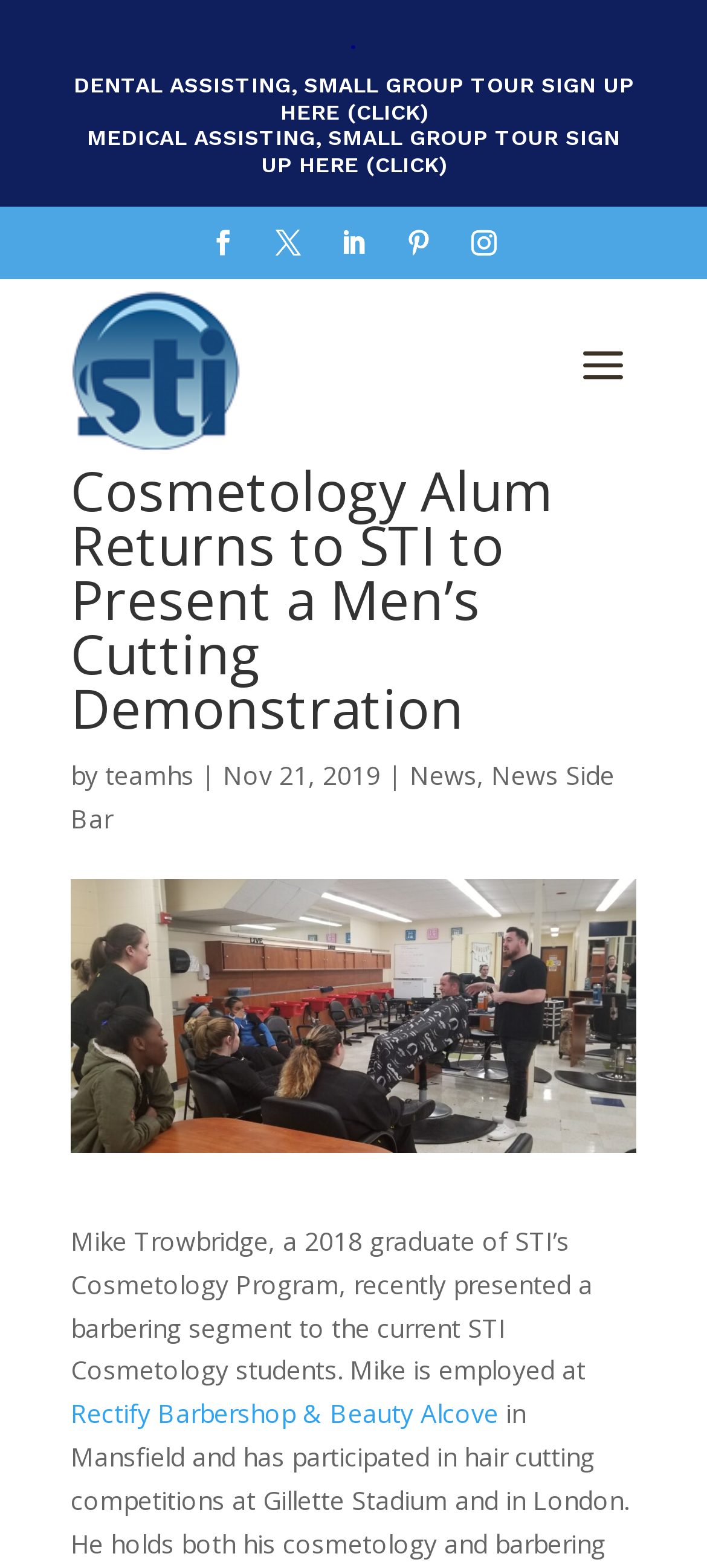Specify the bounding box coordinates of the area to click in order to execute this command: 'Sign up for a small group tour of the Dental Assisting program'. The coordinates should consist of four float numbers ranging from 0 to 1, and should be formatted as [left, top, right, bottom].

[0.104, 0.047, 0.896, 0.08]